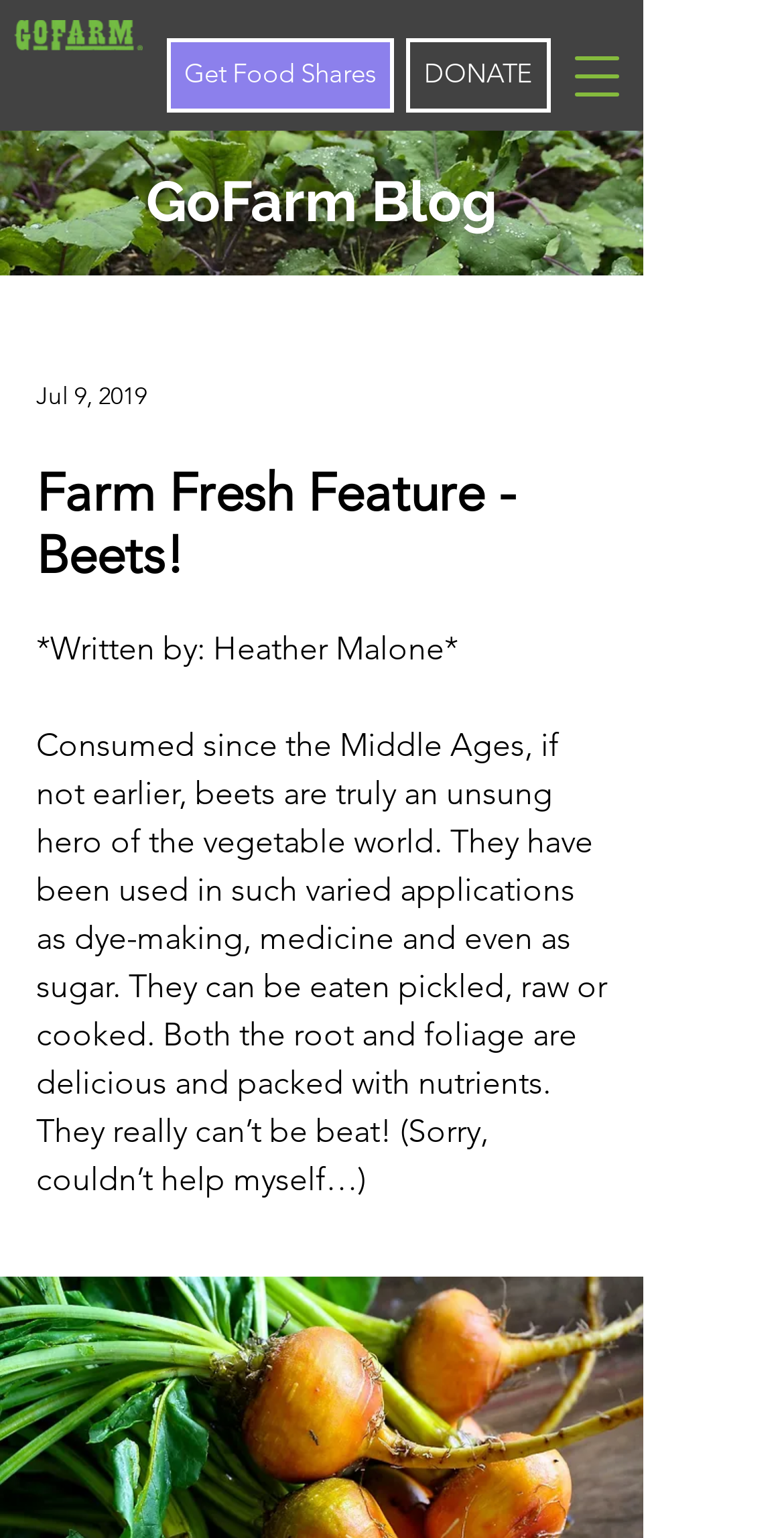From the image, can you give a detailed response to the question below:
What is the image filename above the blog post?

The image element above the blog post has the filename 'kale5.jpg', which is likely an image related to the blog post.